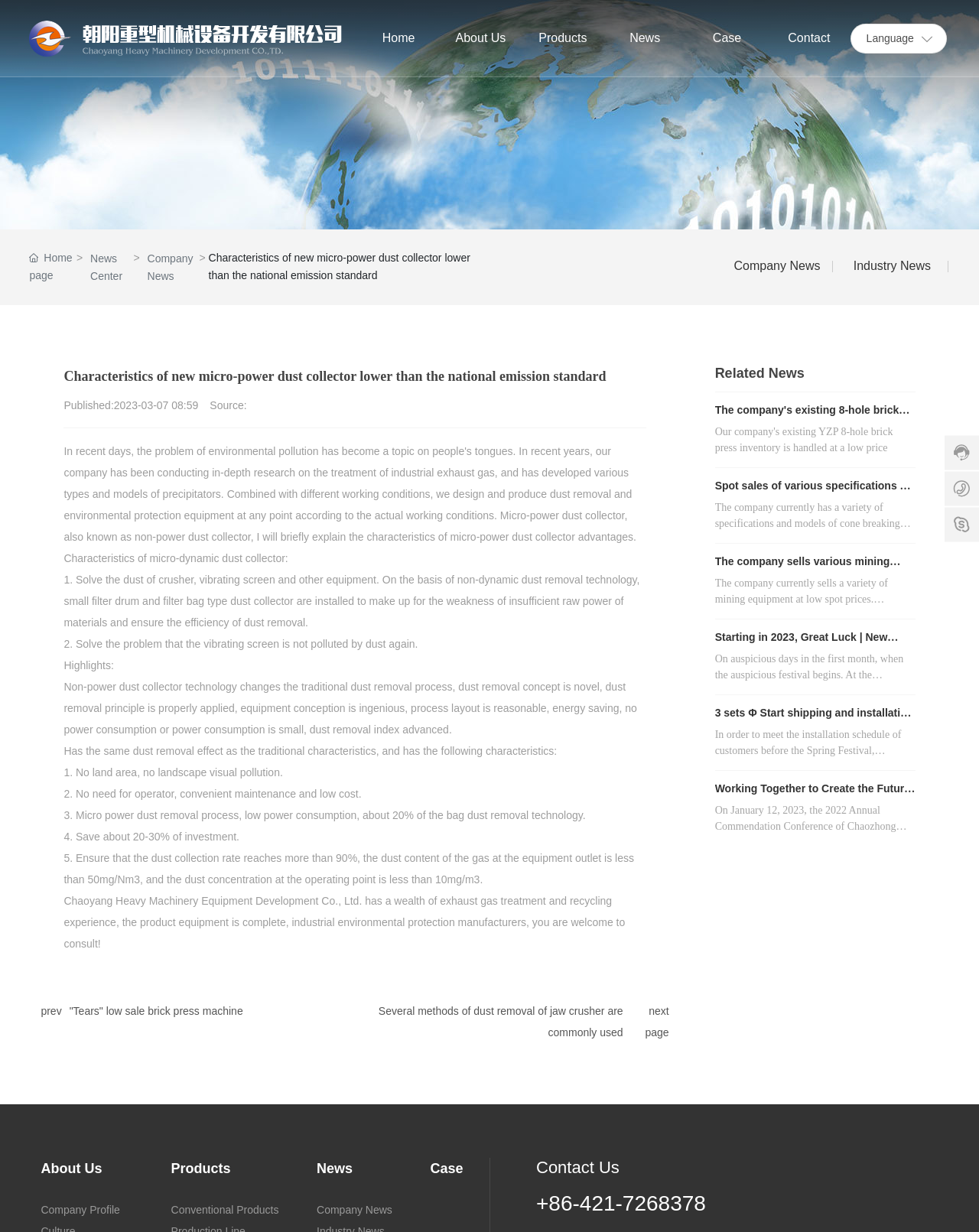Determine the bounding box for the UI element described here: "Company News".

[0.323, 0.973, 0.416, 0.99]